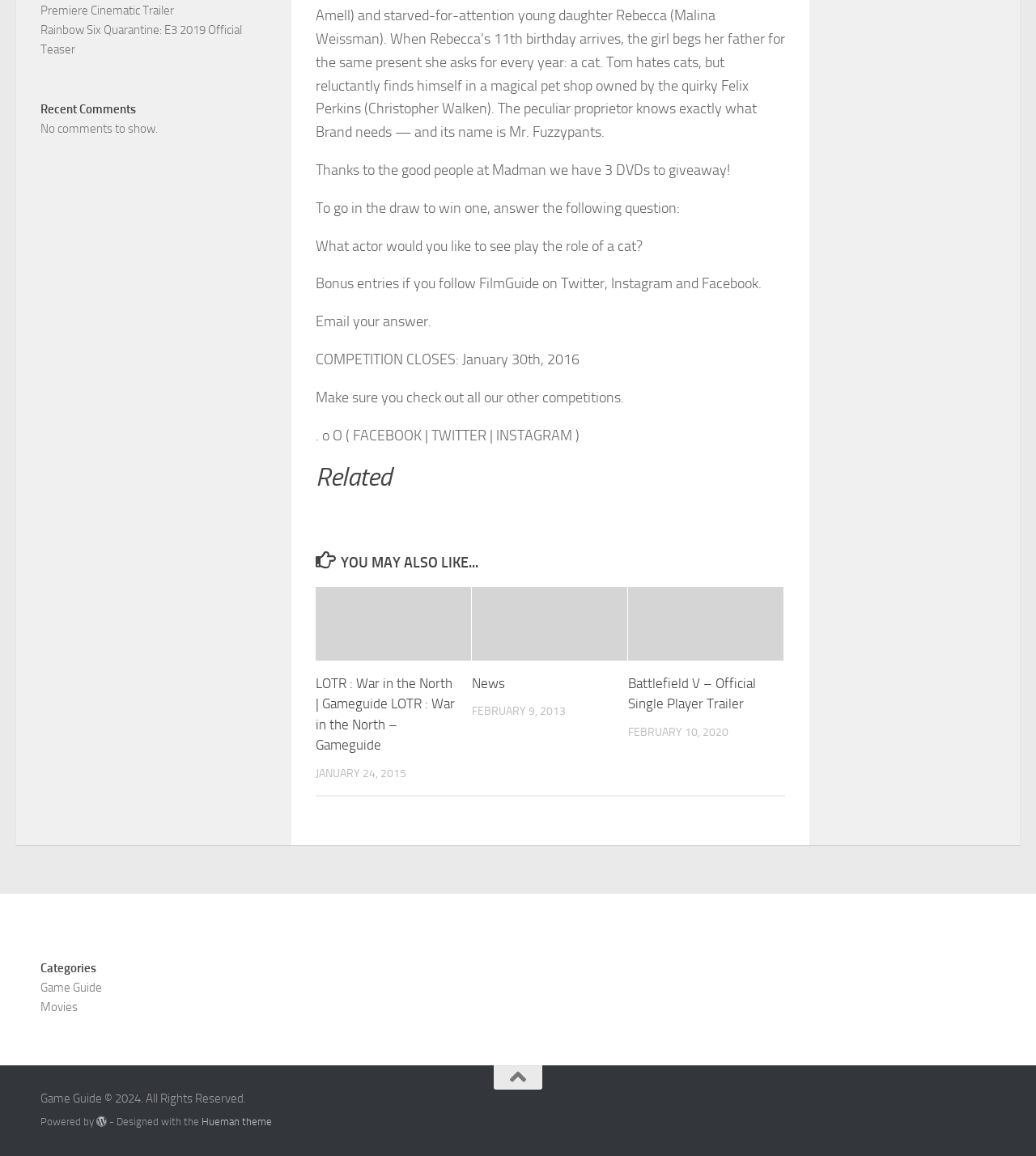Predict the bounding box coordinates for the UI element described as: "Movies". The coordinates should be four float numbers between 0 and 1, presented as [left, top, right, bottom].

[0.039, 0.865, 0.075, 0.877]